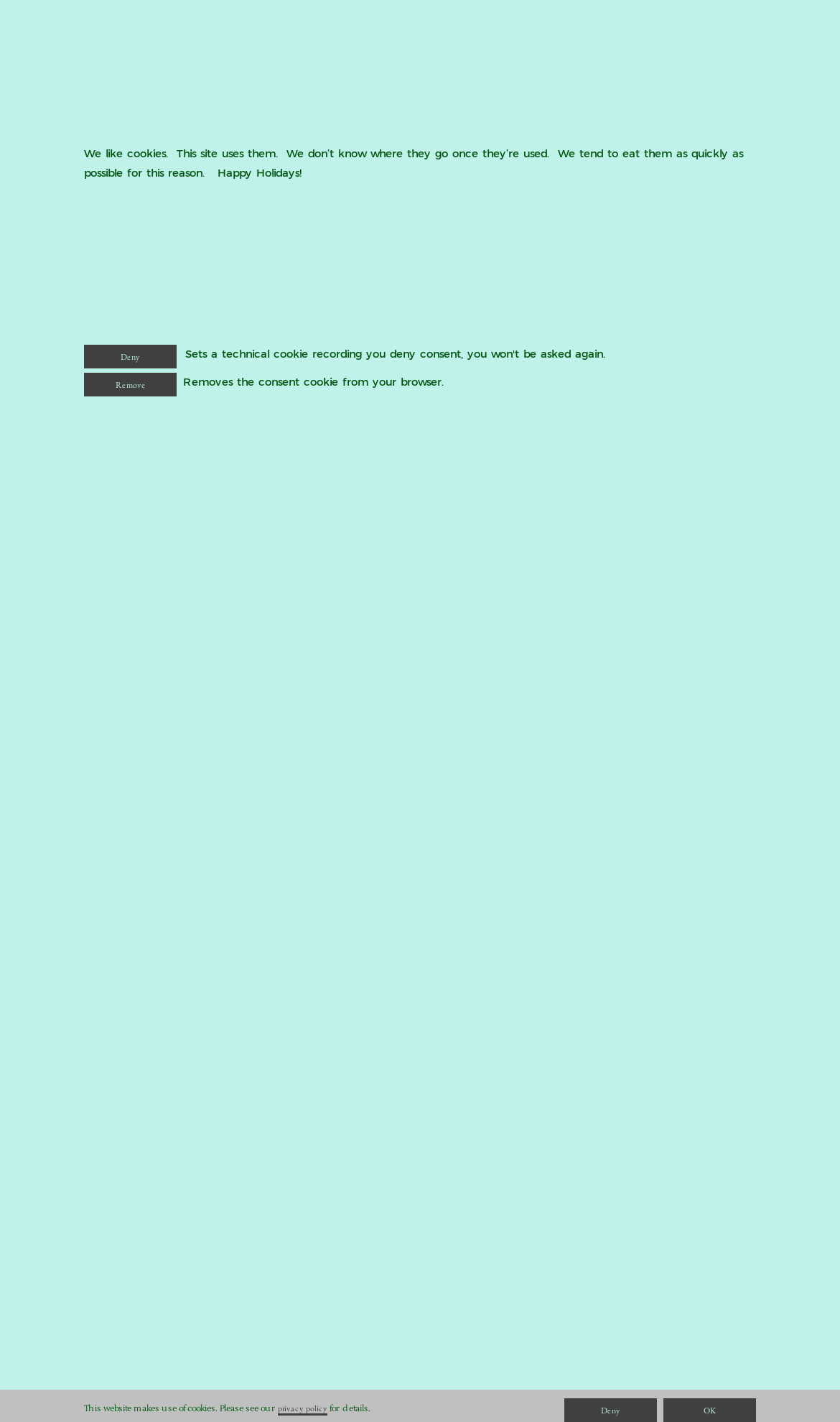Please look at the image and answer the question with a detailed explanation: What is mentioned as being eaten quickly?

The webpage mentions that 'We tend to eat them as quickly as possible for this reason.' The 'them' in this sentence refers to cookies, which are mentioned earlier in the same paragraph.